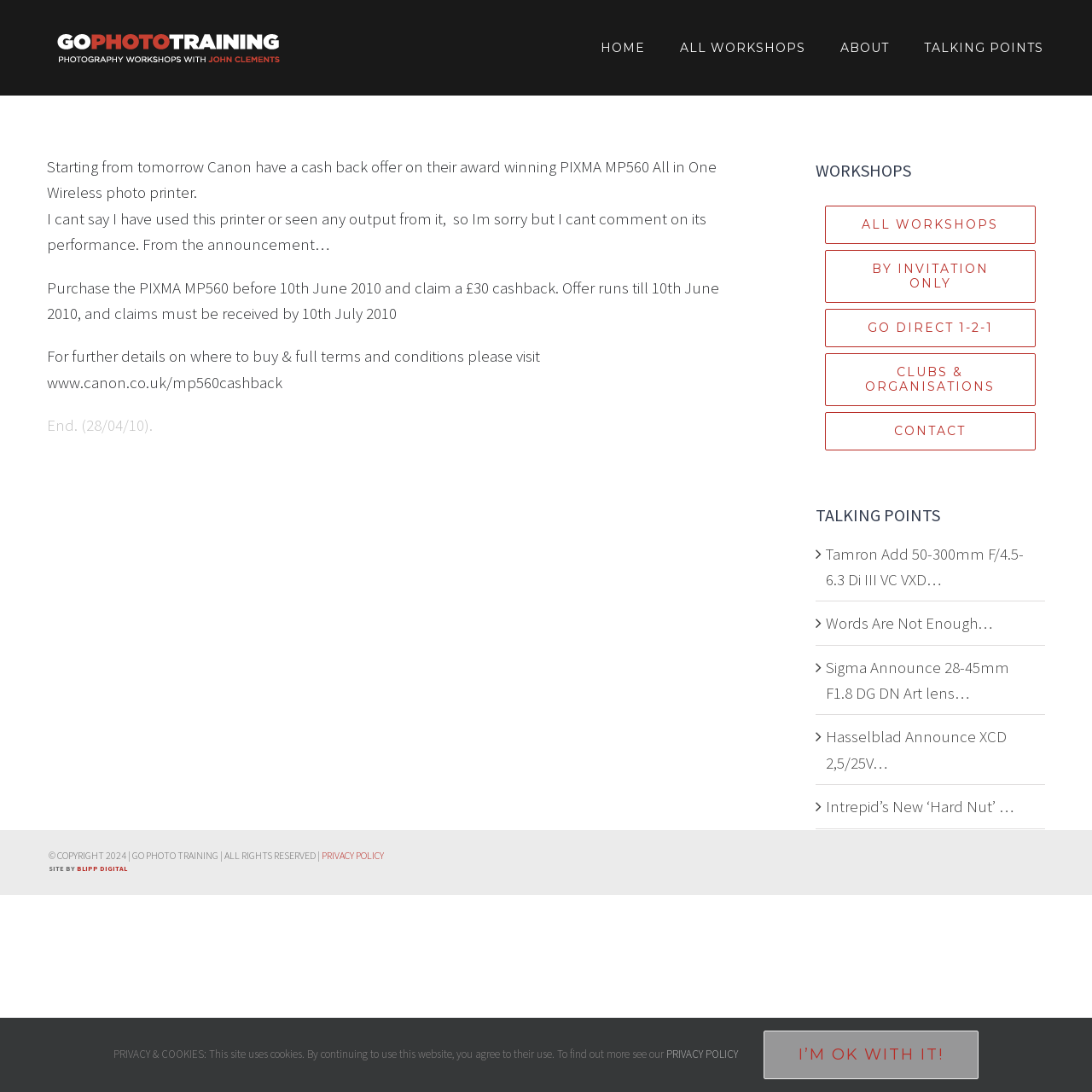What is the deadline to claim the cashback?
Provide a detailed and extensive answer to the question.

According to the article, the offer runs till 10th June 2010, and claims must be received by 10th July 2010, so the deadline to claim the cashback is 10th July 2010.